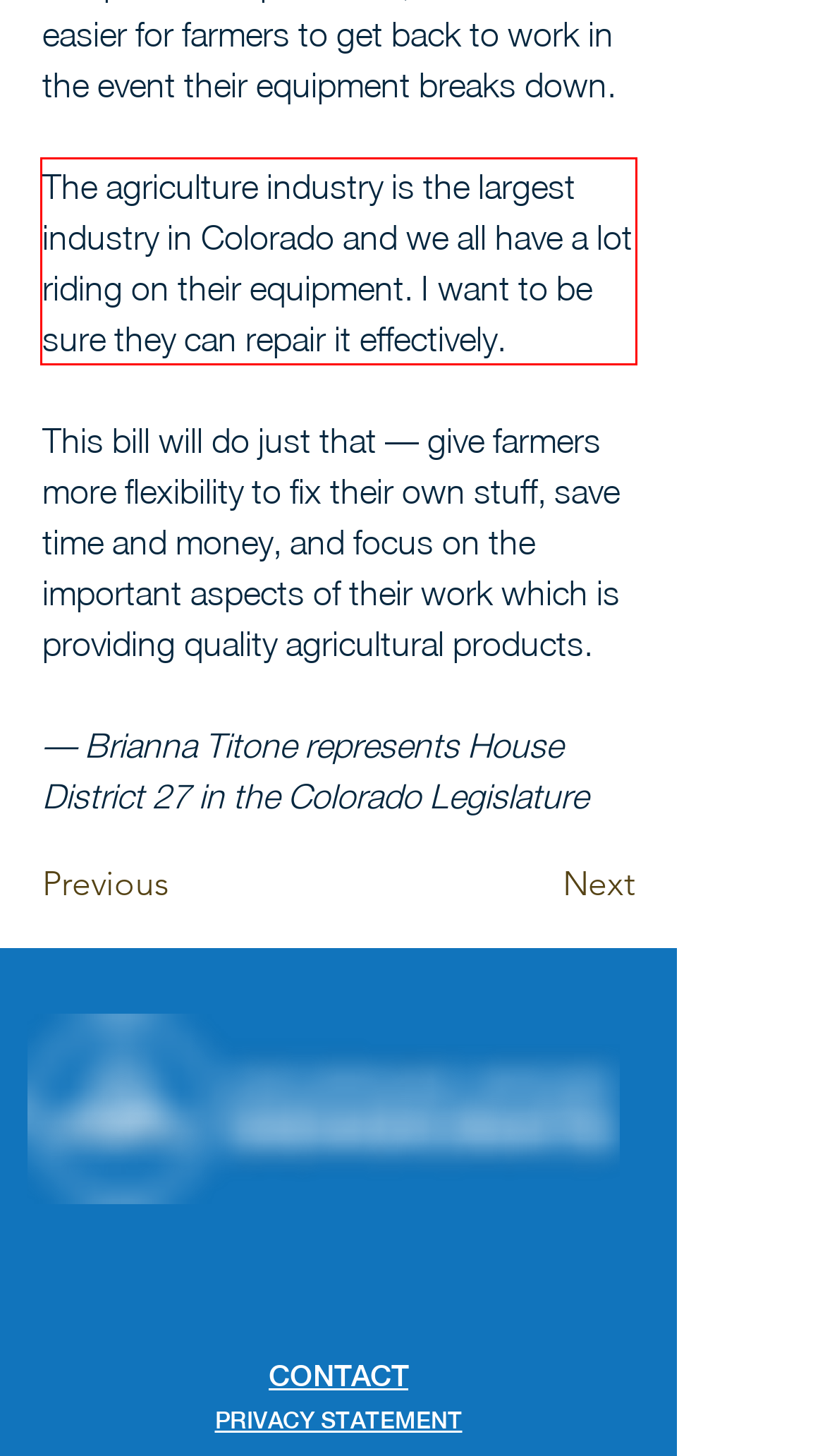Please use OCR to extract the text content from the red bounding box in the provided webpage screenshot.

The agriculture industry is the largest industry in Colorado and we all have a lot riding on their equipment. I want to be sure they can repair it effectively.